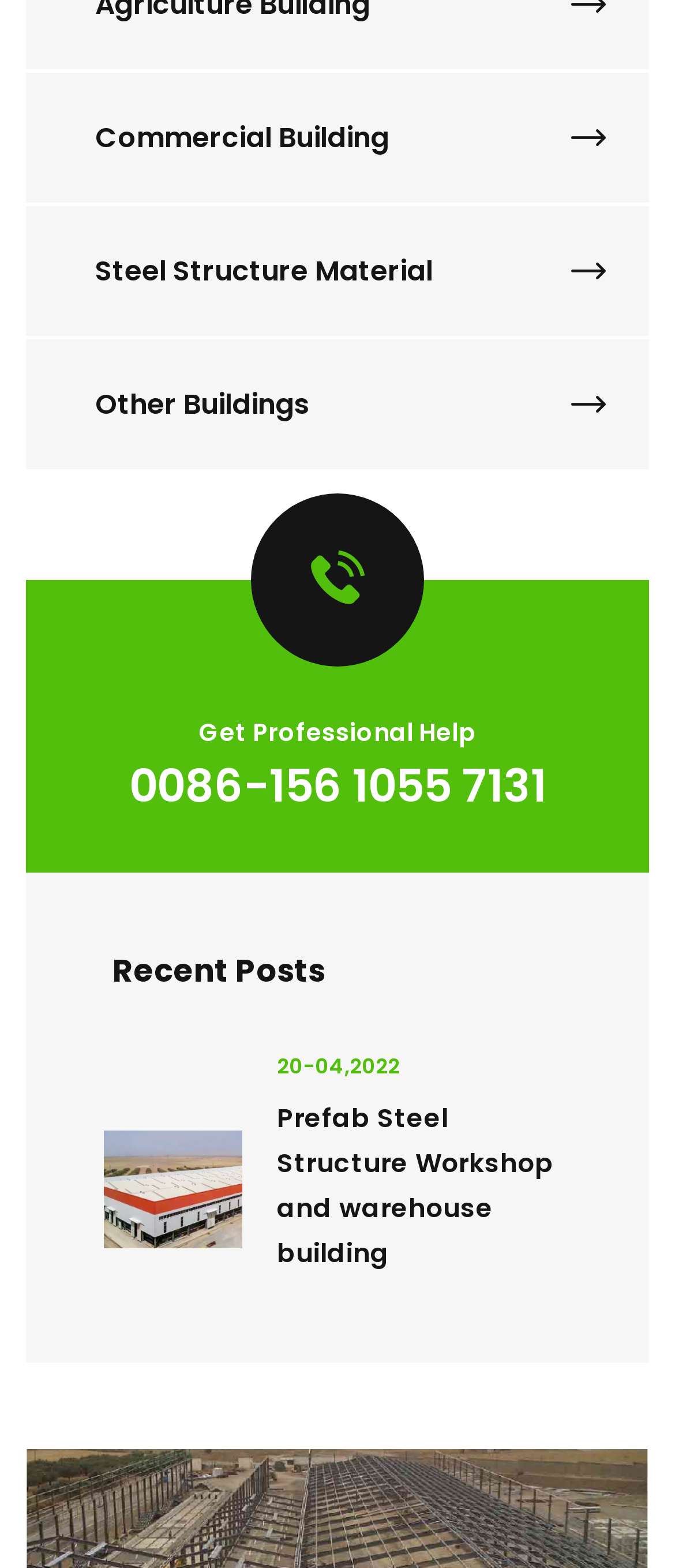How many links are there under 'Recent Posts'?
Look at the screenshot and give a one-word or phrase answer.

3